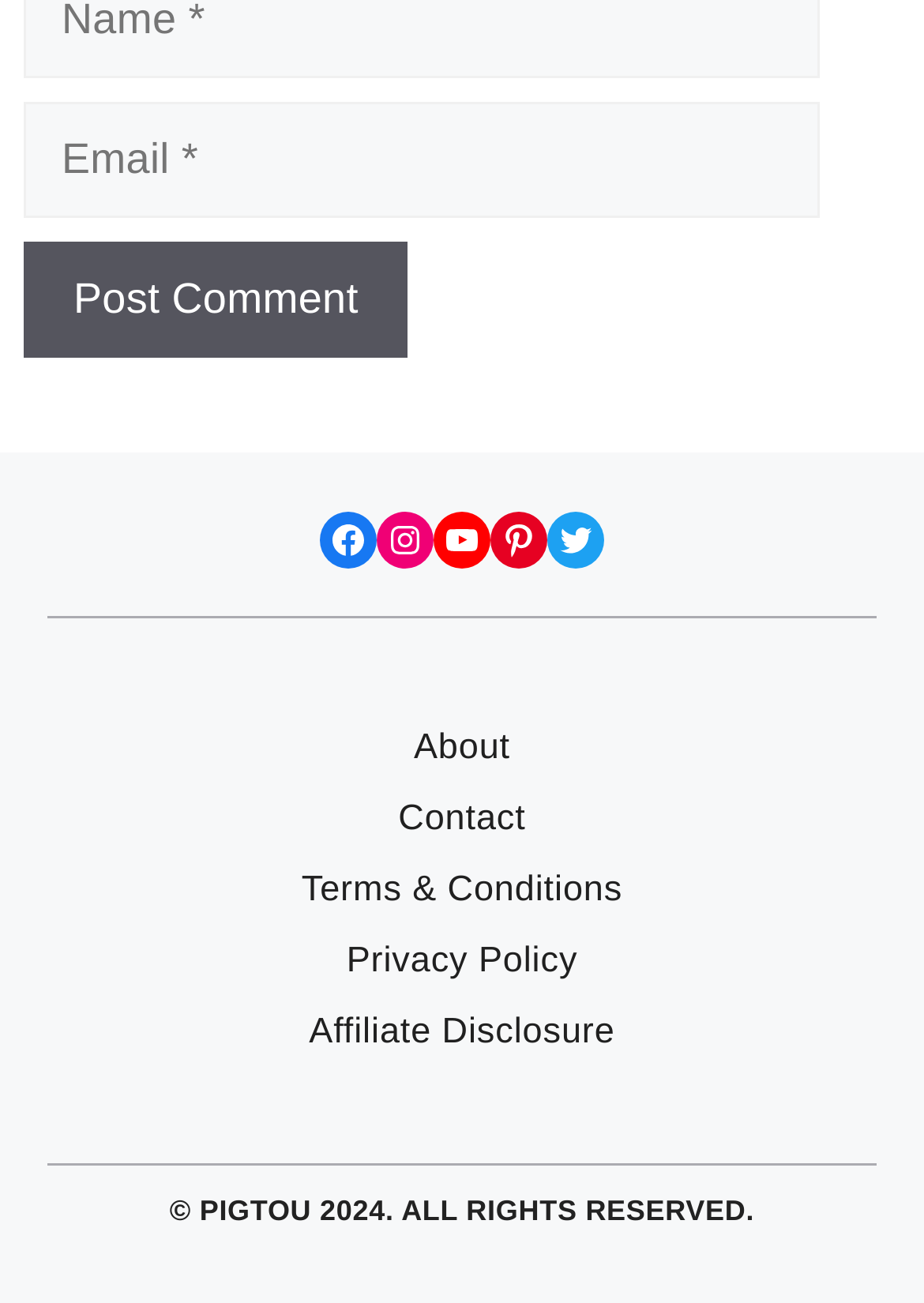Provide the bounding box coordinates of the UI element this sentence describes: "Privacy Policy".

[0.375, 0.721, 0.625, 0.752]